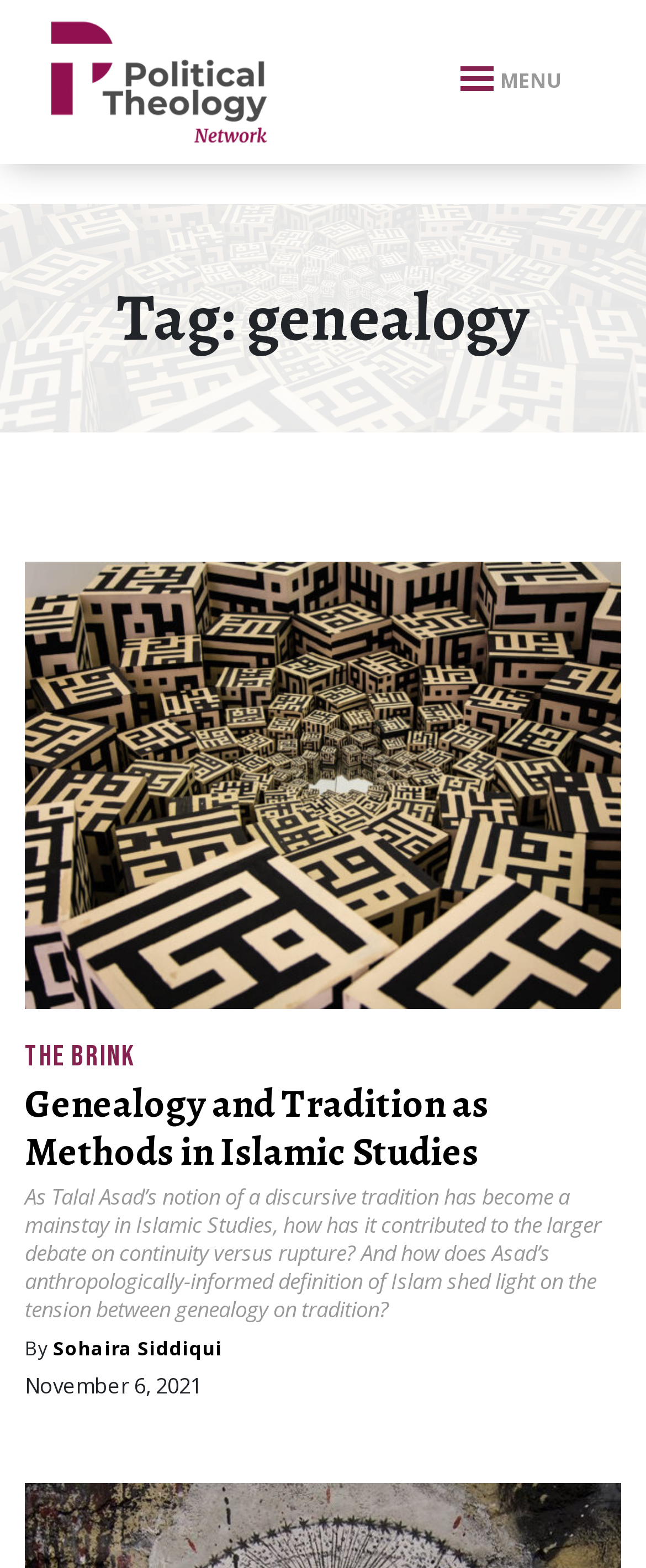Answer the question briefly using a single word or phrase: 
Who is the author of the latest article?

Sohaira Siddiqui